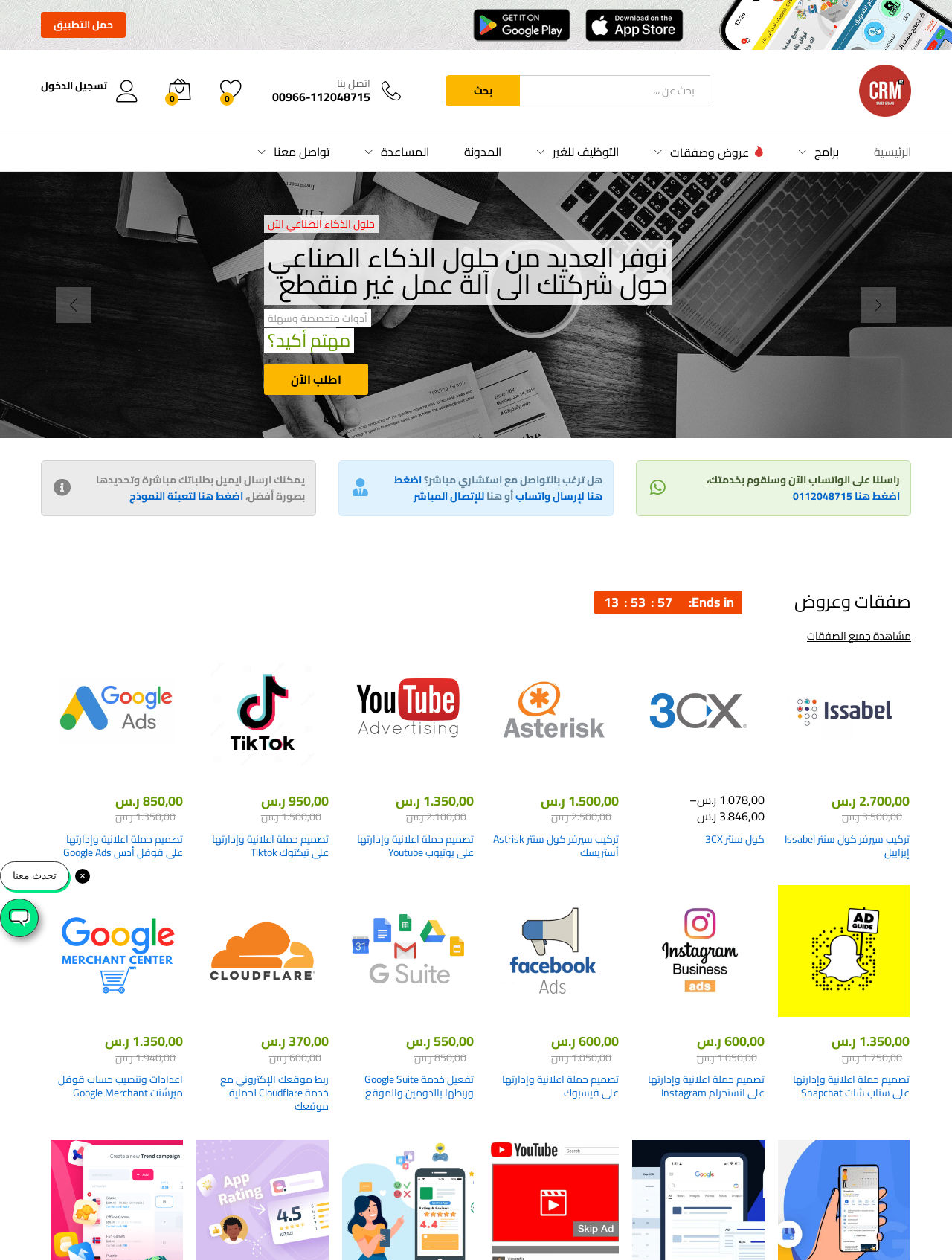Answer the following in one word or a short phrase: 
What is the alternative way to contact the company besides phone?

WhatsApp